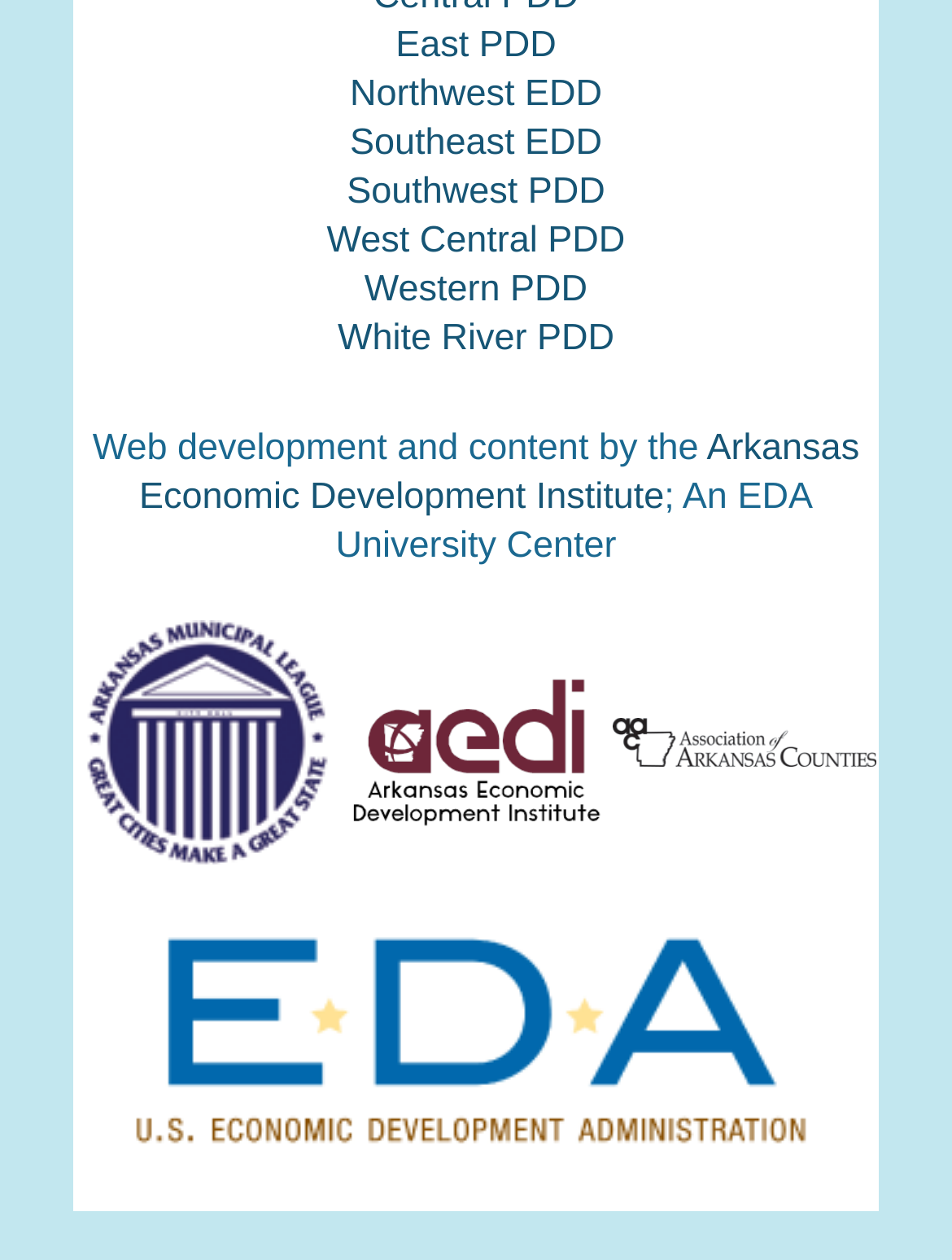Carefully examine the image and provide an in-depth answer to the question: What is the topmost link on the webpage?

By analyzing the y1 coordinates of the bounding box of each link, I found that the link 'East PDD' has the smallest y1 value, which means it is located at the topmost position on the webpage.